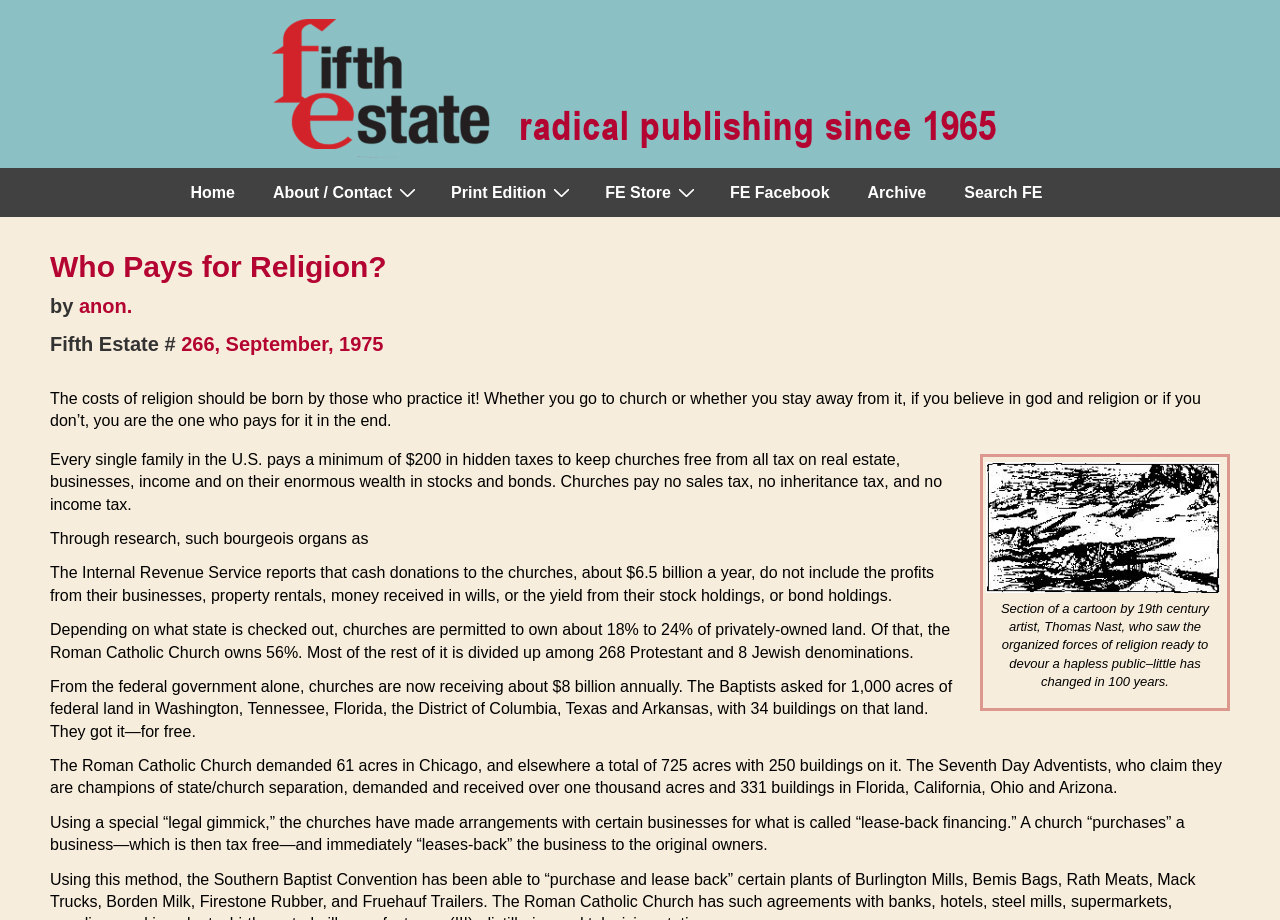Please identify the bounding box coordinates of the element's region that should be clicked to execute the following instruction: "Search FE". The bounding box coordinates must be four float numbers between 0 and 1, i.e., [left, top, right, bottom].

[0.739, 0.184, 0.829, 0.236]